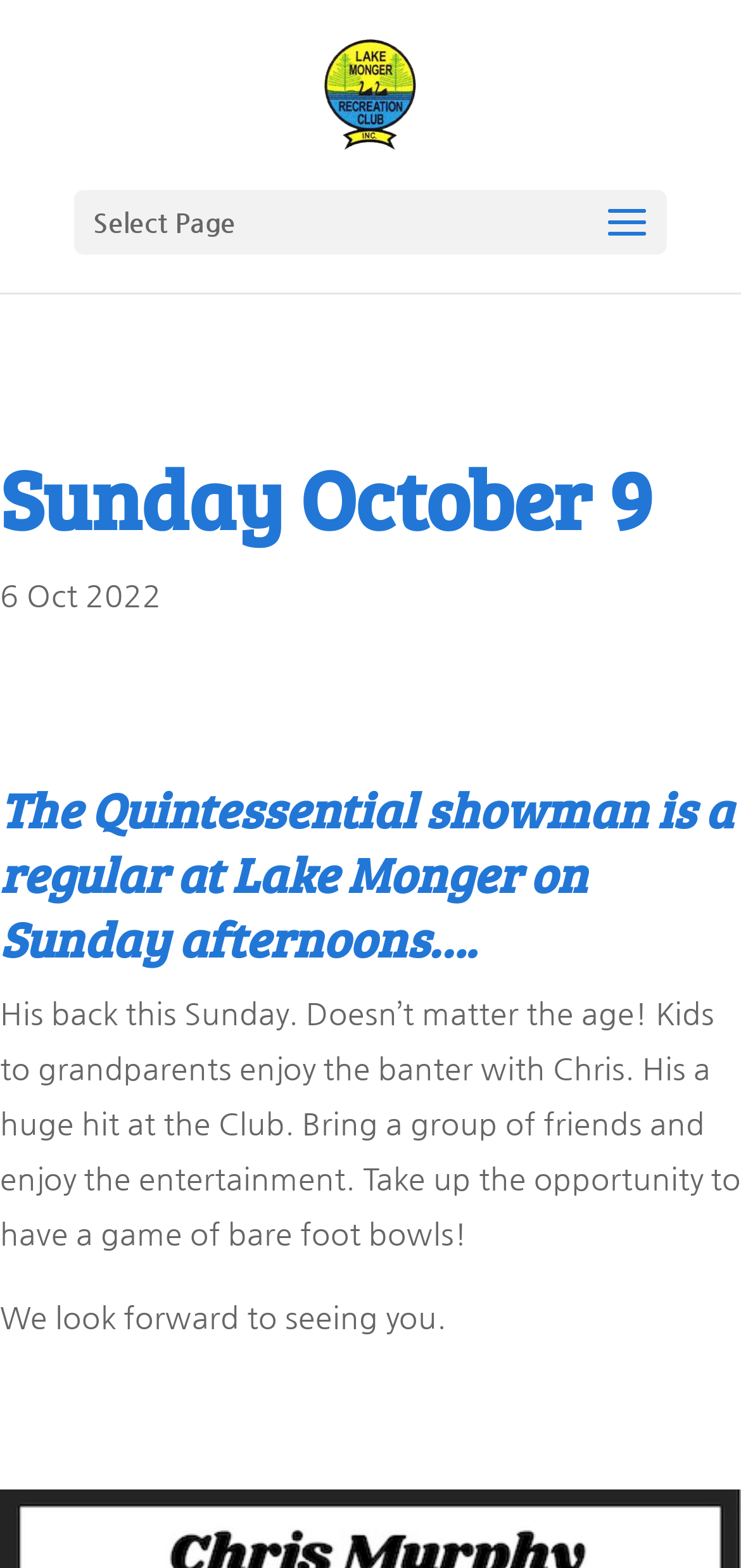Answer the question using only a single word or phrase: 
What day of the week is the event?

Sunday